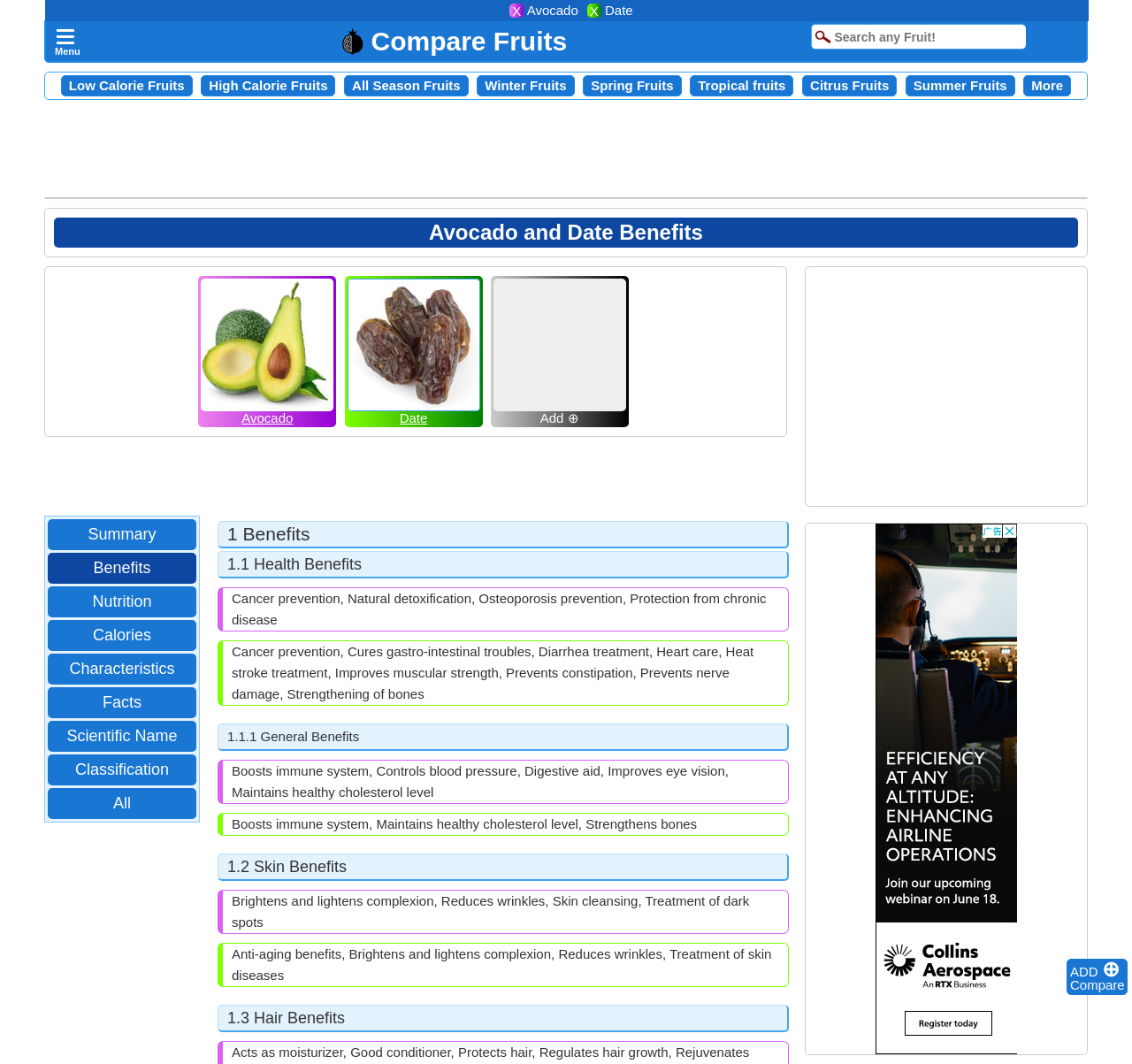Identify the bounding box coordinates for the UI element described as: "name="ctl00$SearchBox_ProductCommon$Product10" placeholder="Search any Fruit!"".

[0.717, 0.022, 0.906, 0.047]